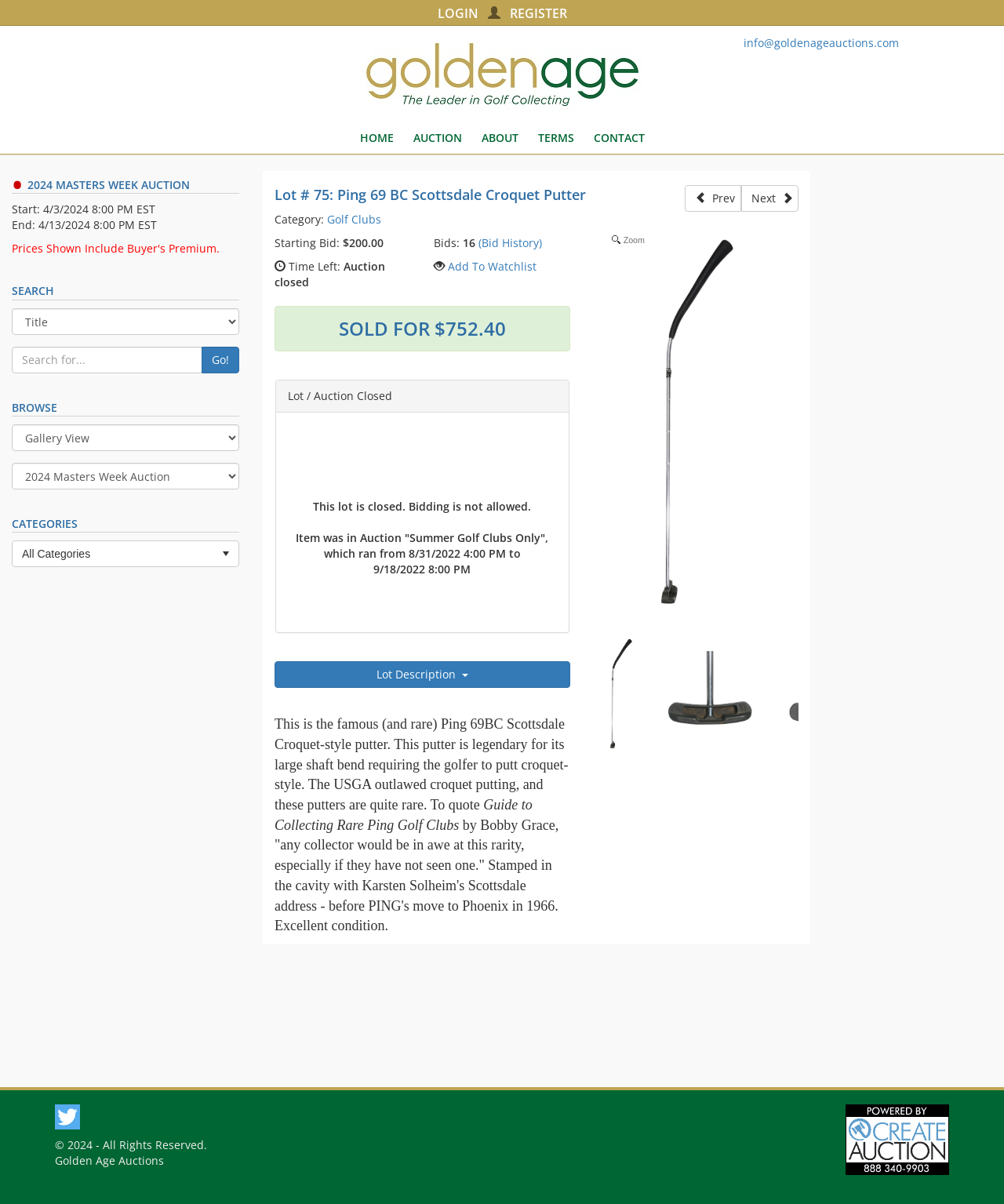What is the category of the lot?
Identify the answer in the screenshot and reply with a single word or phrase.

Golf Clubs